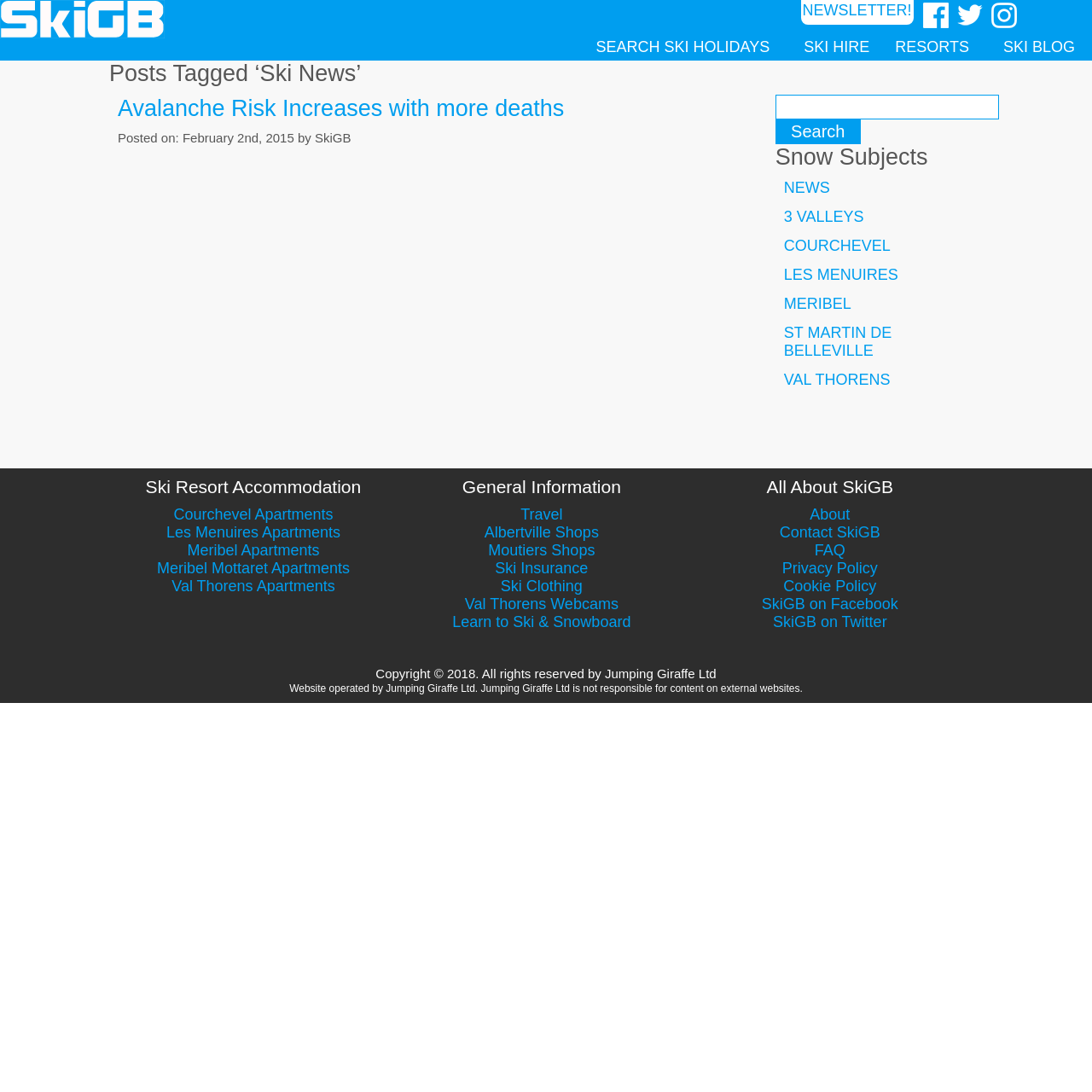Please identify the bounding box coordinates of the clickable area that will fulfill the following instruction: "Explore Courchevel apartments". The coordinates should be in the format of four float numbers between 0 and 1, i.e., [left, top, right, bottom].

[0.159, 0.463, 0.305, 0.479]